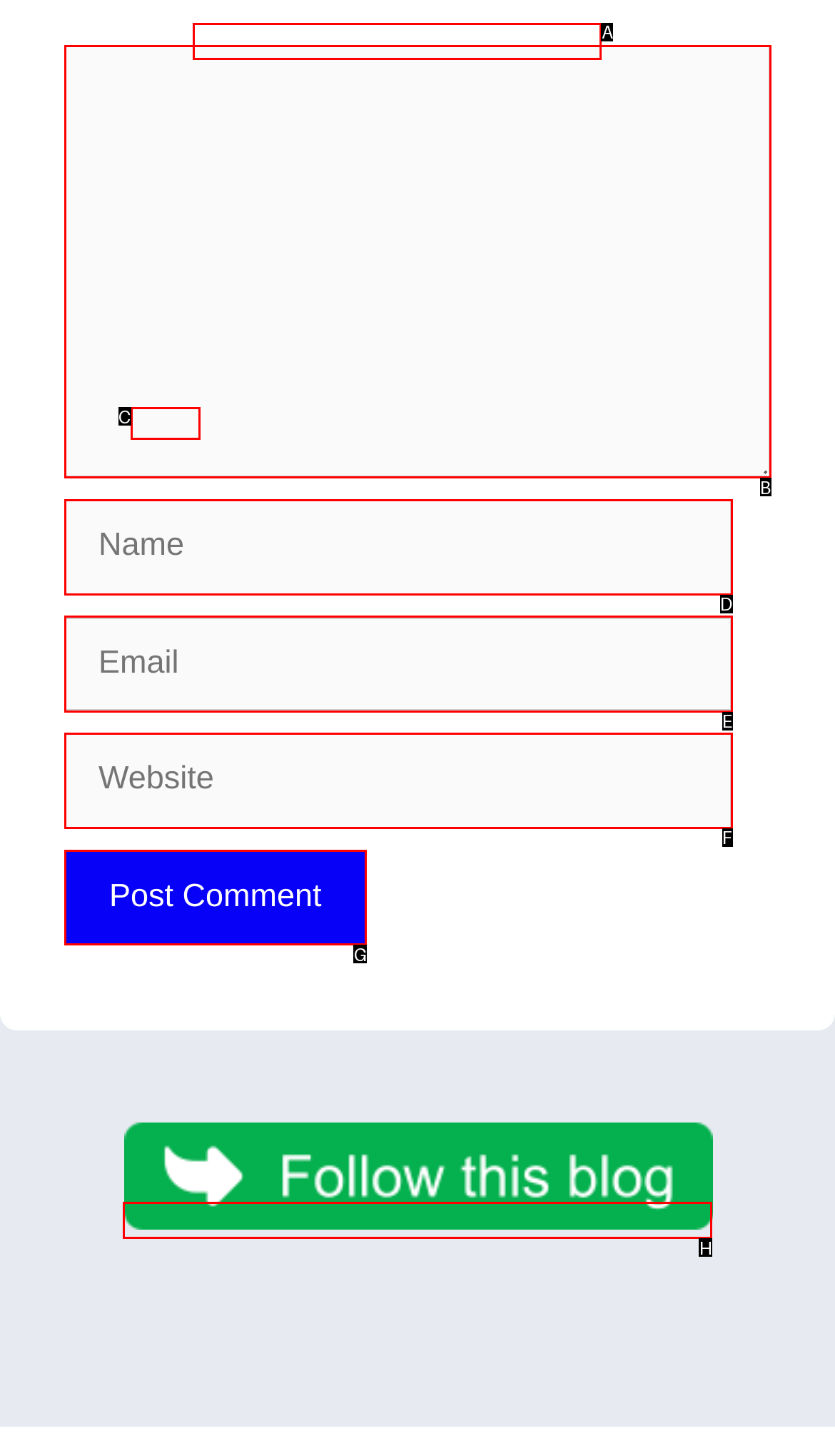Select the appropriate HTML element that needs to be clicked to execute the following task: Go to the previous page. Respond with the letter of the option.

None